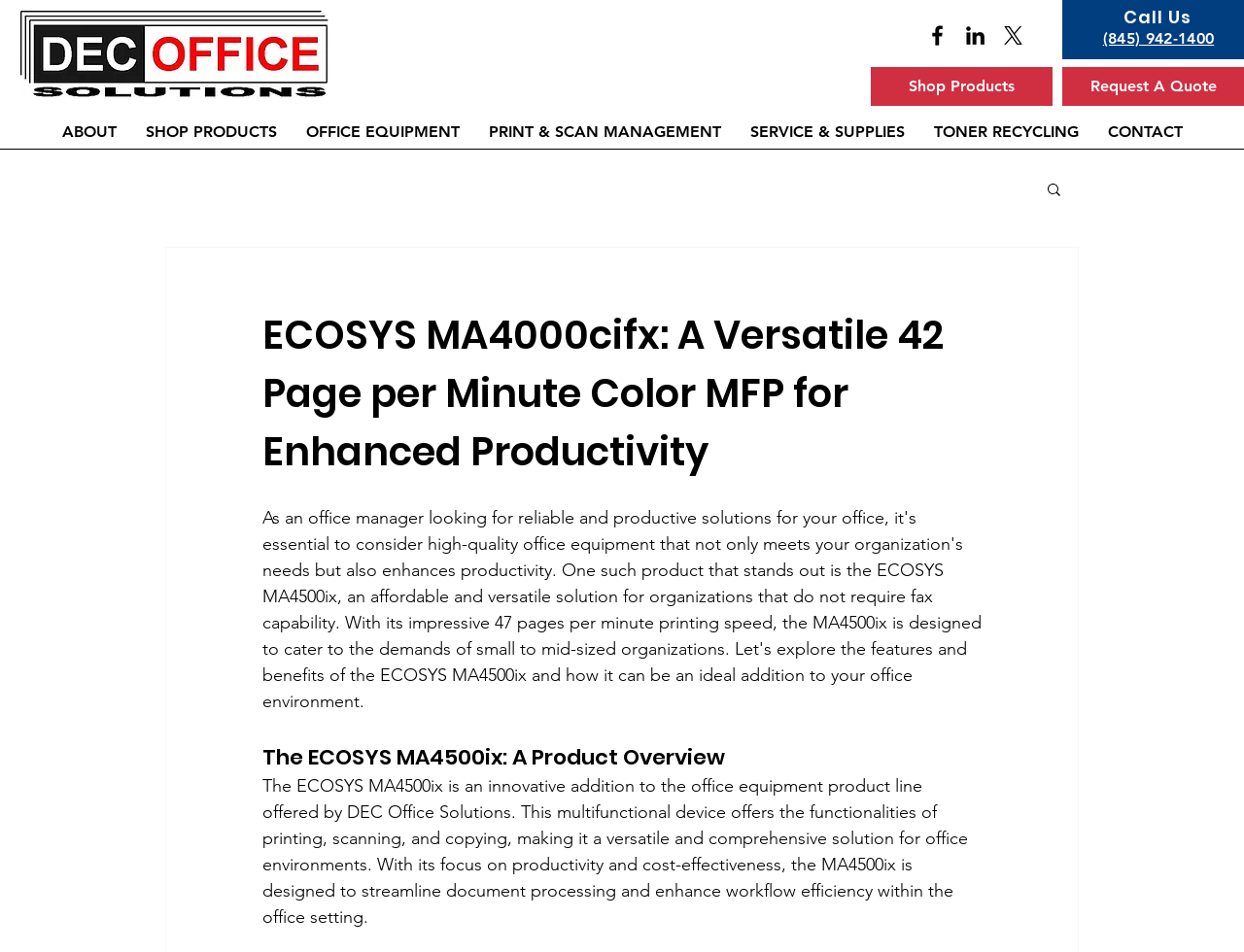What is the purpose of the ECOSYS MA4500ix?
Using the image as a reference, give a one-word or short phrase answer.

to streamline document processing and enhance workflow efficiency